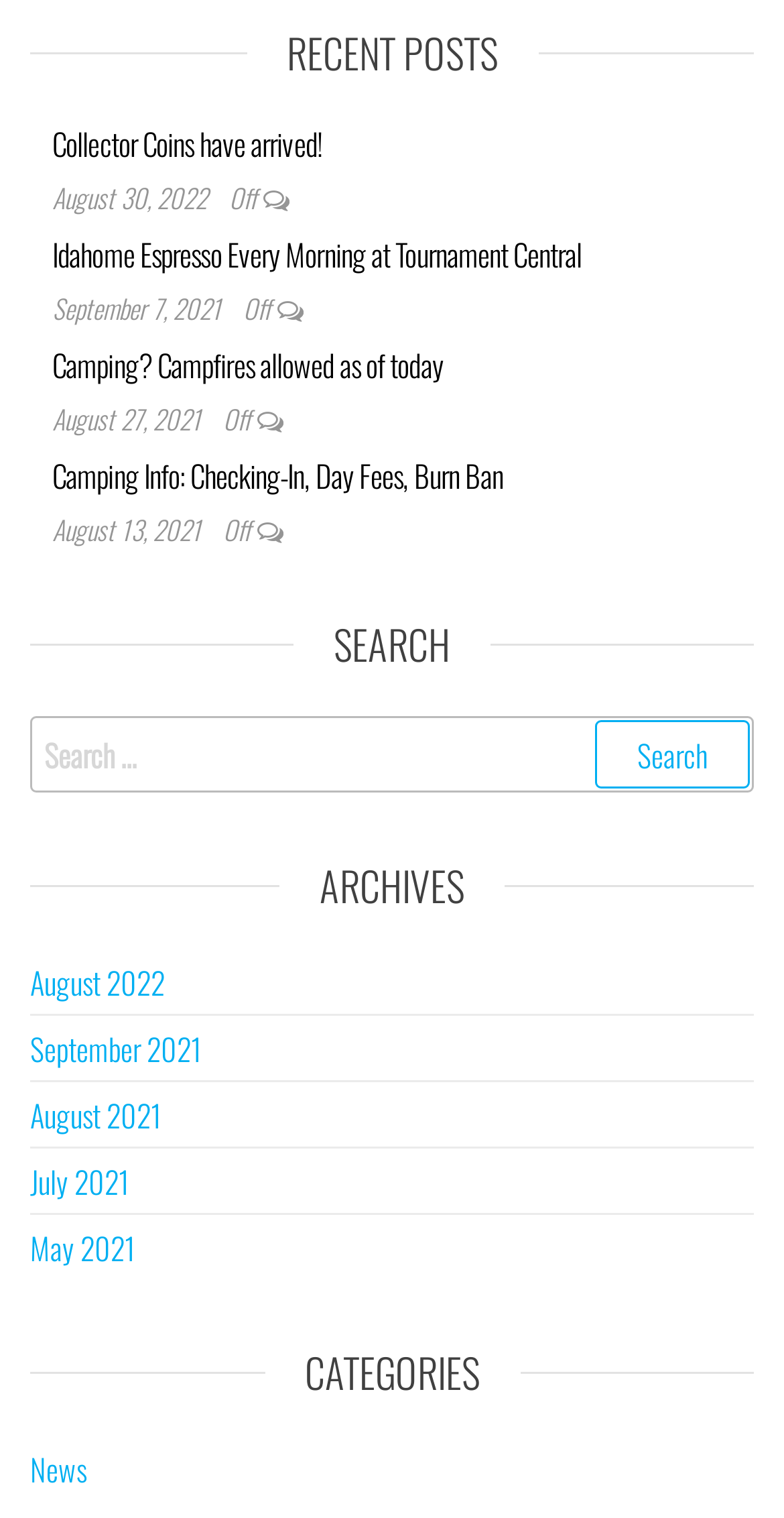Using the information in the image, give a comprehensive answer to the question: 
What is the title of the first post?

The first post is identified by the heading element 'Collector Coins have arrived!' with bounding box coordinates [0.038, 0.083, 0.962, 0.107]. This heading element is a child of the root element and is the first post listed on the webpage.